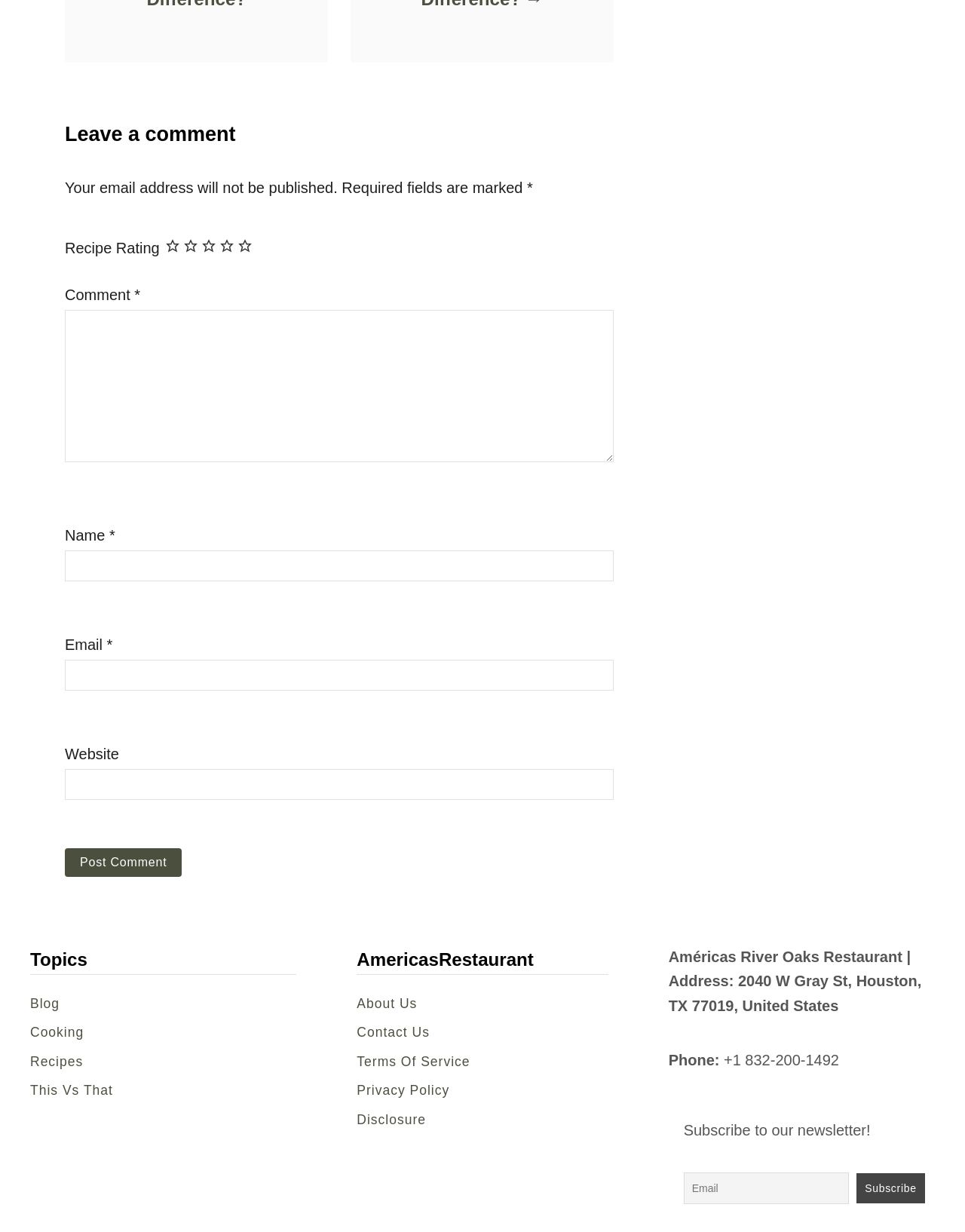Identify the bounding box coordinates of the area you need to click to perform the following instruction: "Leave a comment".

[0.067, 0.092, 0.636, 0.126]